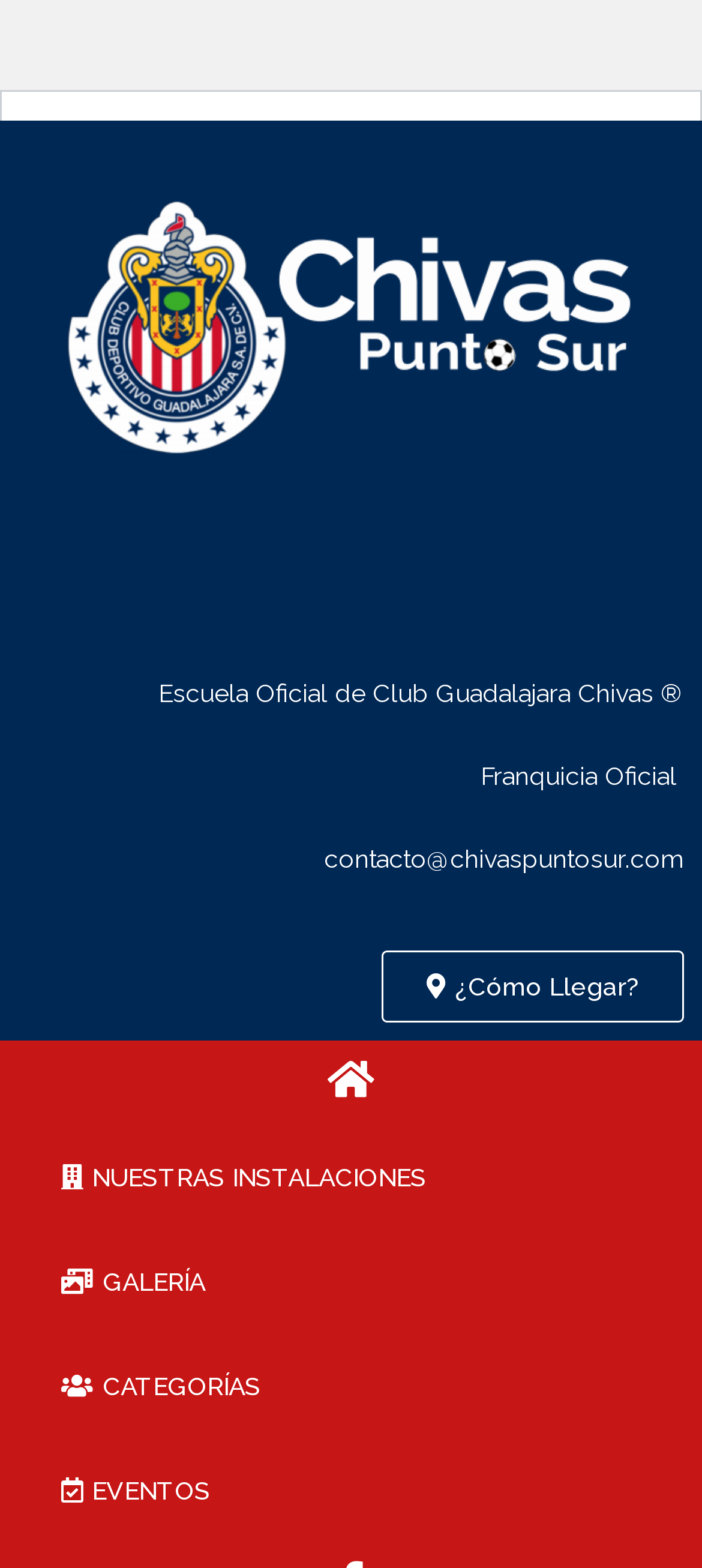Generate a thorough explanation of the webpage's elements.

The webpage appears to be related to Chivas Punto Sur, a franchise of Club Guadalajara. At the top, there is a prominent header with the text "Escuela Oficial de Club Guadalajara Chivas ®" and "Franquicia Oficial" written in a smaller font to its right. 

Below the header, there is a section with three links: "contacto@chivaspuntosur.com", "¿Cómo Llegar?", and an empty space to their left. 

On the left side of the page, there is a vertical menu with four links: "NUESTRAS INSTALACIONES", "GALERÍA", "CATEGORÍAS", and "EVENTOS", listed in that order from top to bottom.